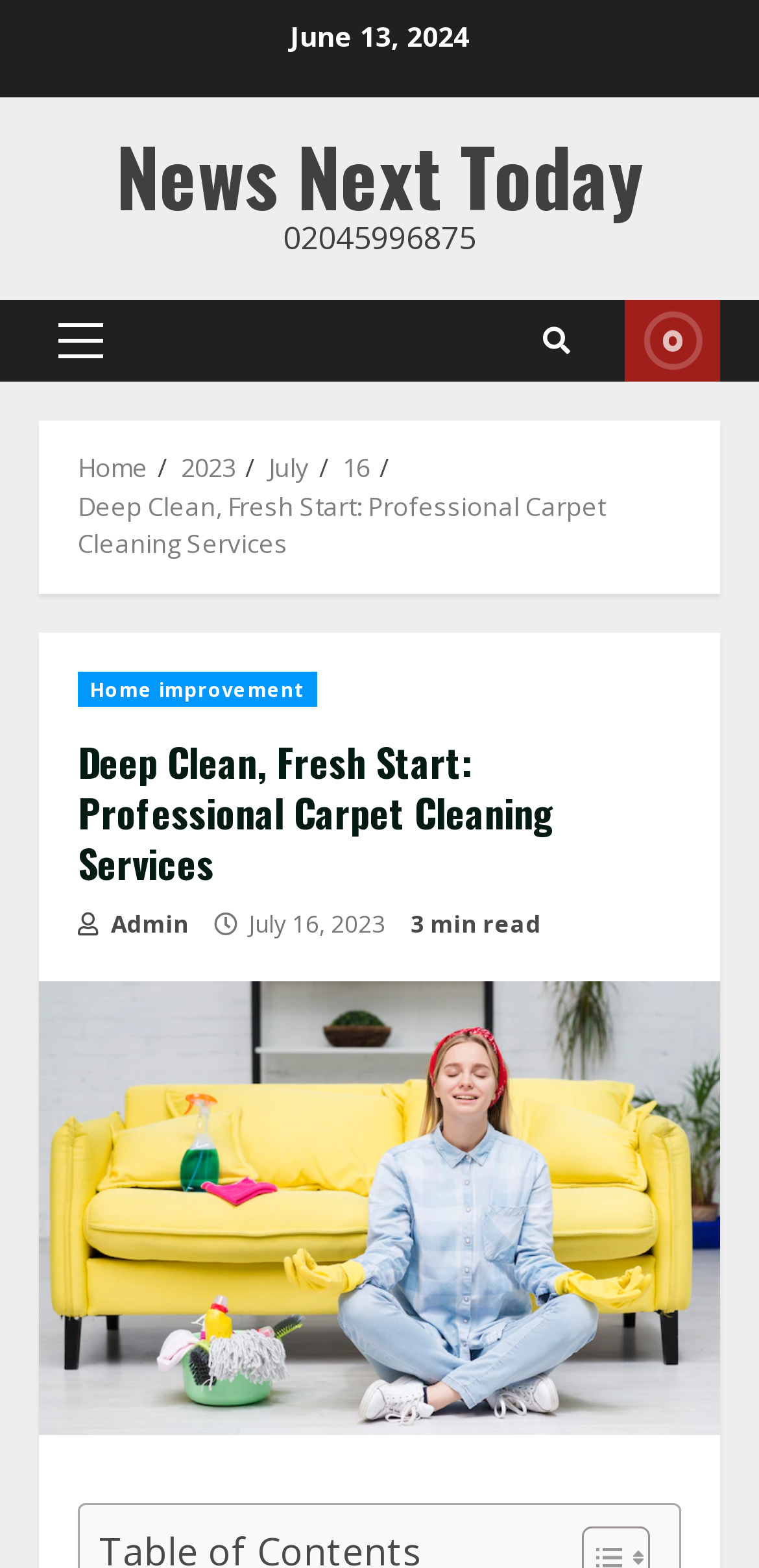Locate the bounding box coordinates of the element that should be clicked to execute the following instruction: "Click the KniTec logo".

None